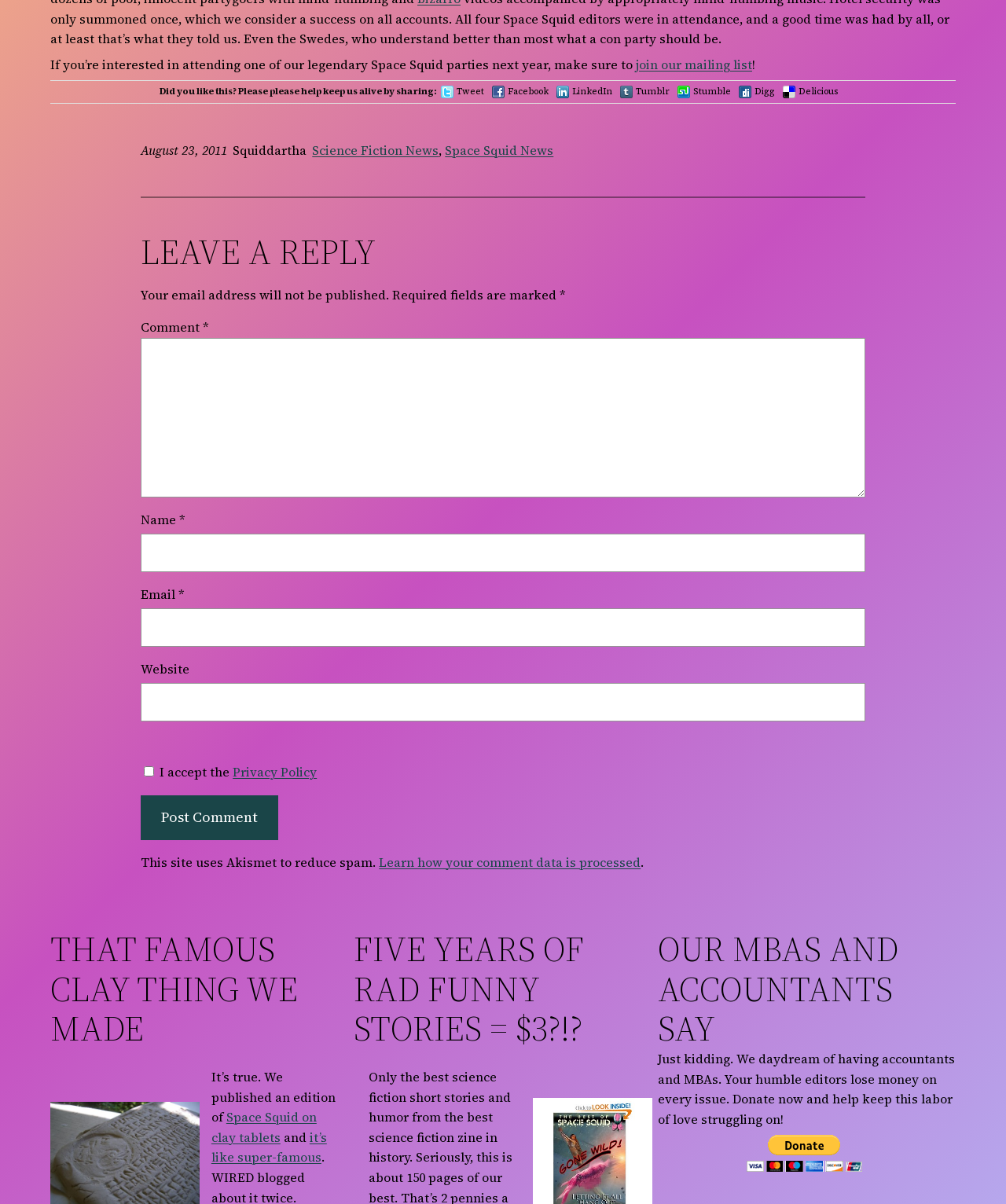Find the UI element described as: "parent_node: Name * name="author"" and predict its bounding box coordinates. Ensure the coordinates are four float numbers between 0 and 1, [left, top, right, bottom].

[0.14, 0.443, 0.86, 0.475]